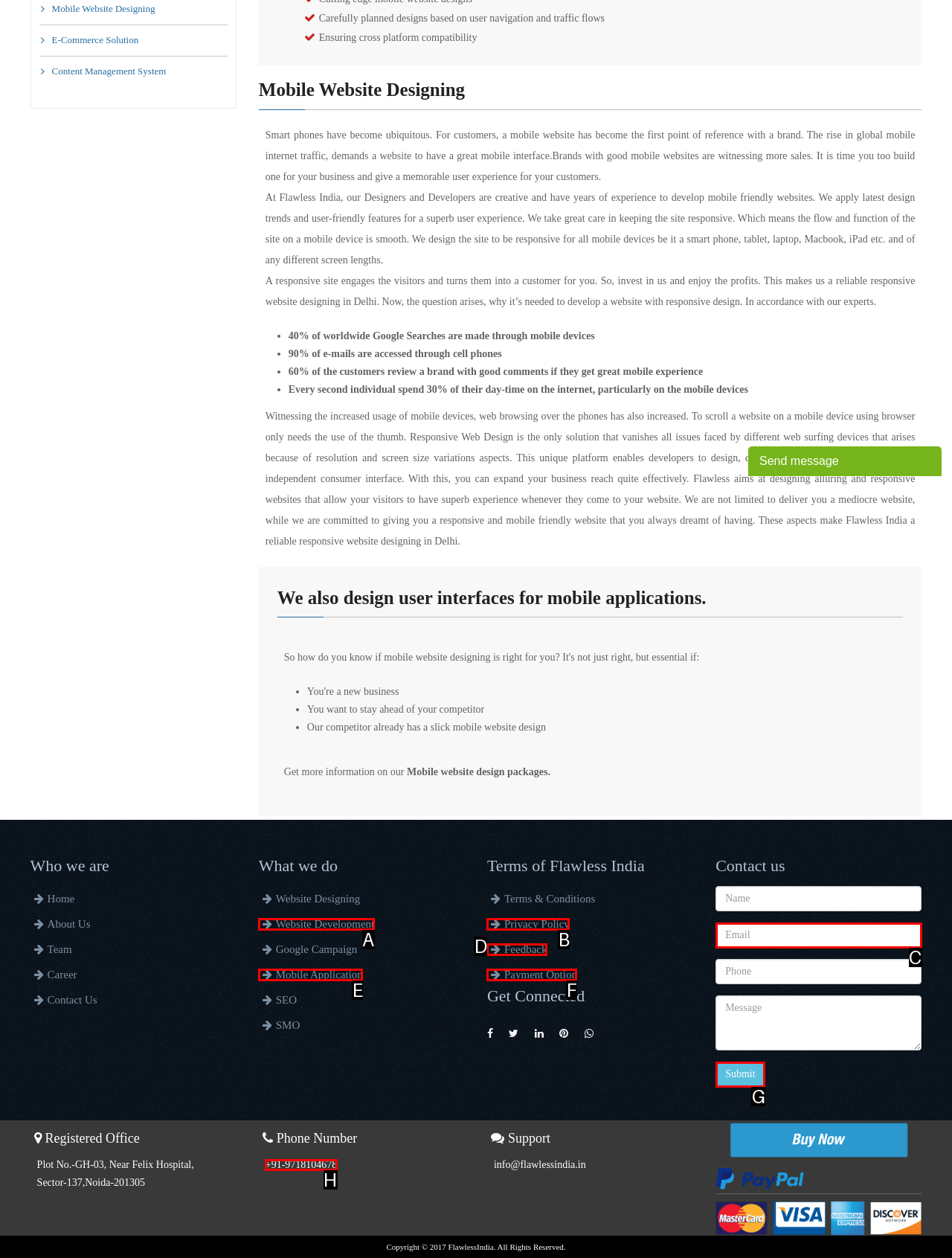Given the description: +91-9718104678, determine the corresponding lettered UI element.
Answer with the letter of the selected option.

H